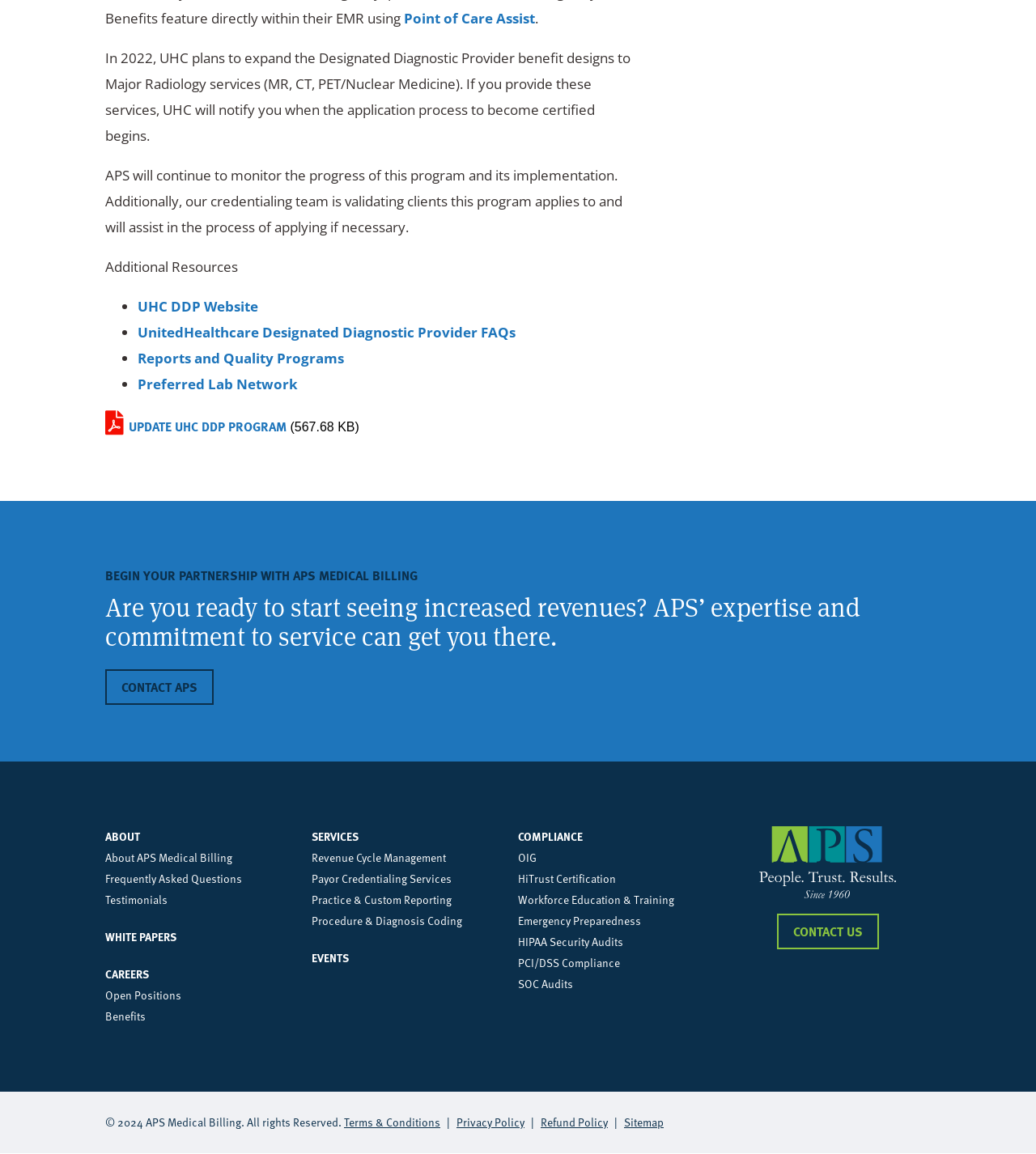Determine the bounding box coordinates of the UI element described below. Use the format (top-left x, top-left y, bottom-right x, bottom-right y) with floating point numbers between 0 and 1: Frequently Asked Questions

[0.102, 0.754, 0.234, 0.769]